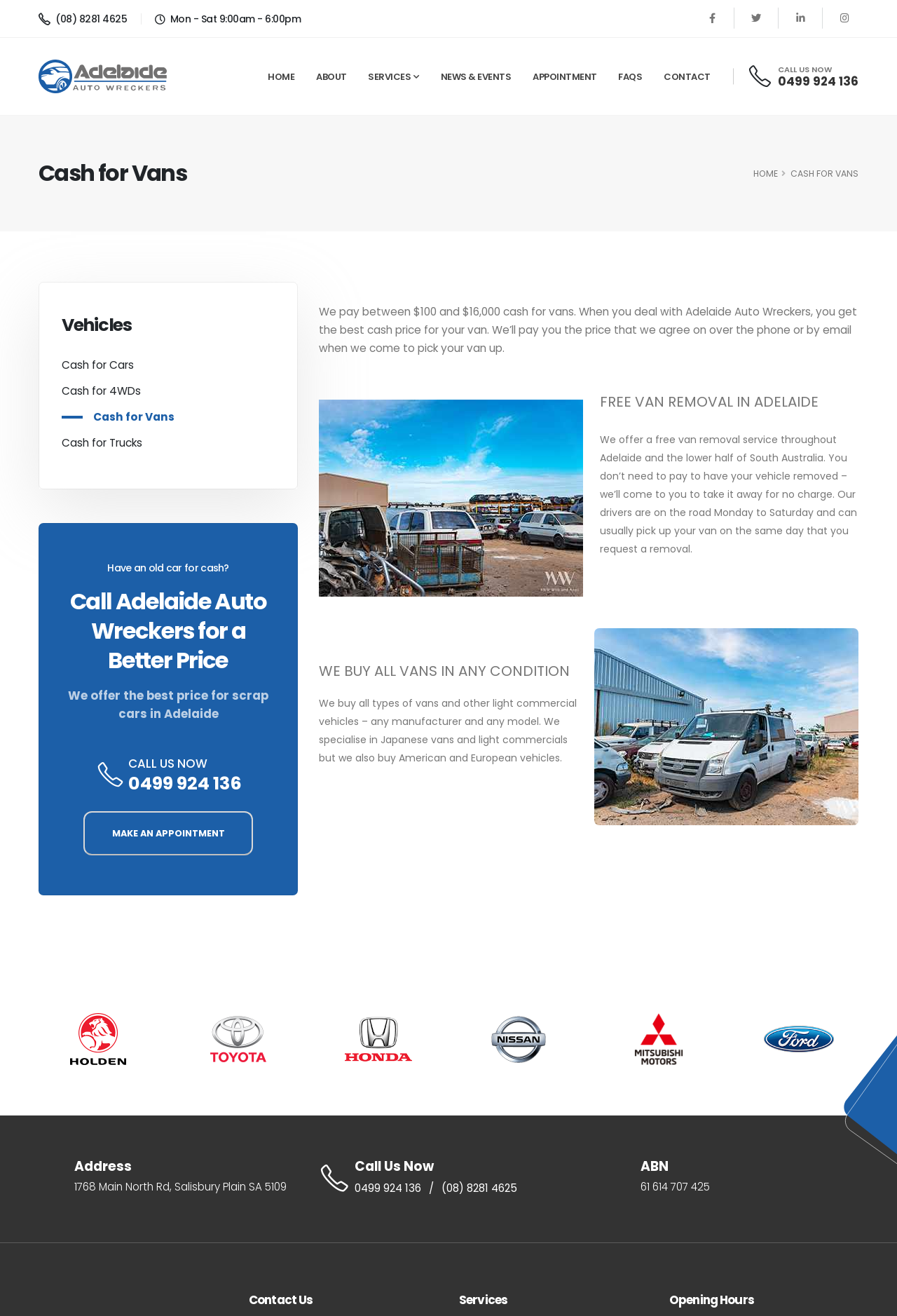Find the bounding box coordinates of the clickable area that will achieve the following instruction: "Call the phone number for inquiry".

[0.867, 0.056, 0.957, 0.068]